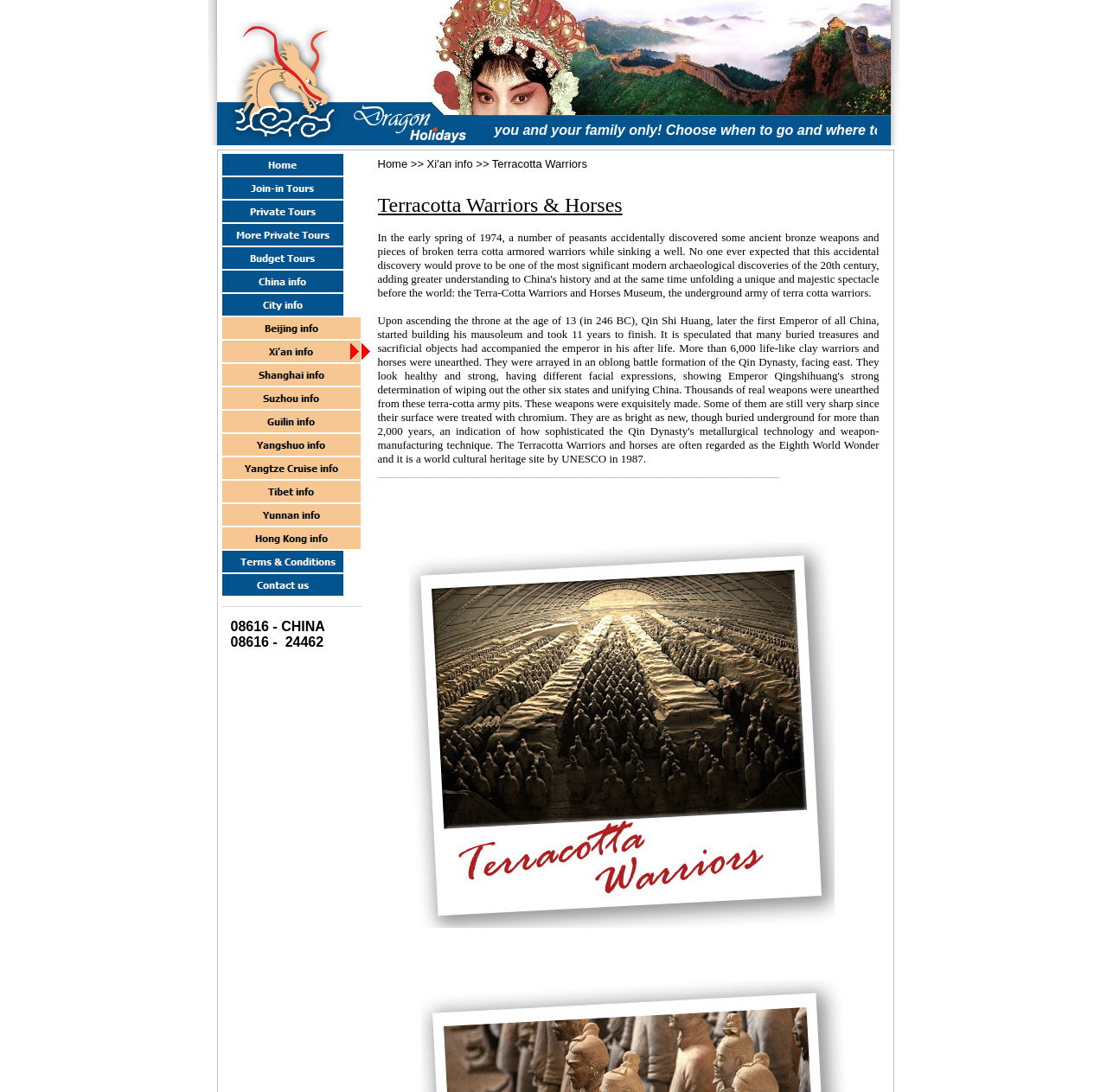Find and provide the bounding box coordinates for the UI element described here: "Xi'an info". The coordinates should be given as four float numbers between 0 and 1: [left, top, right, bottom].

[0.386, 0.144, 0.427, 0.156]